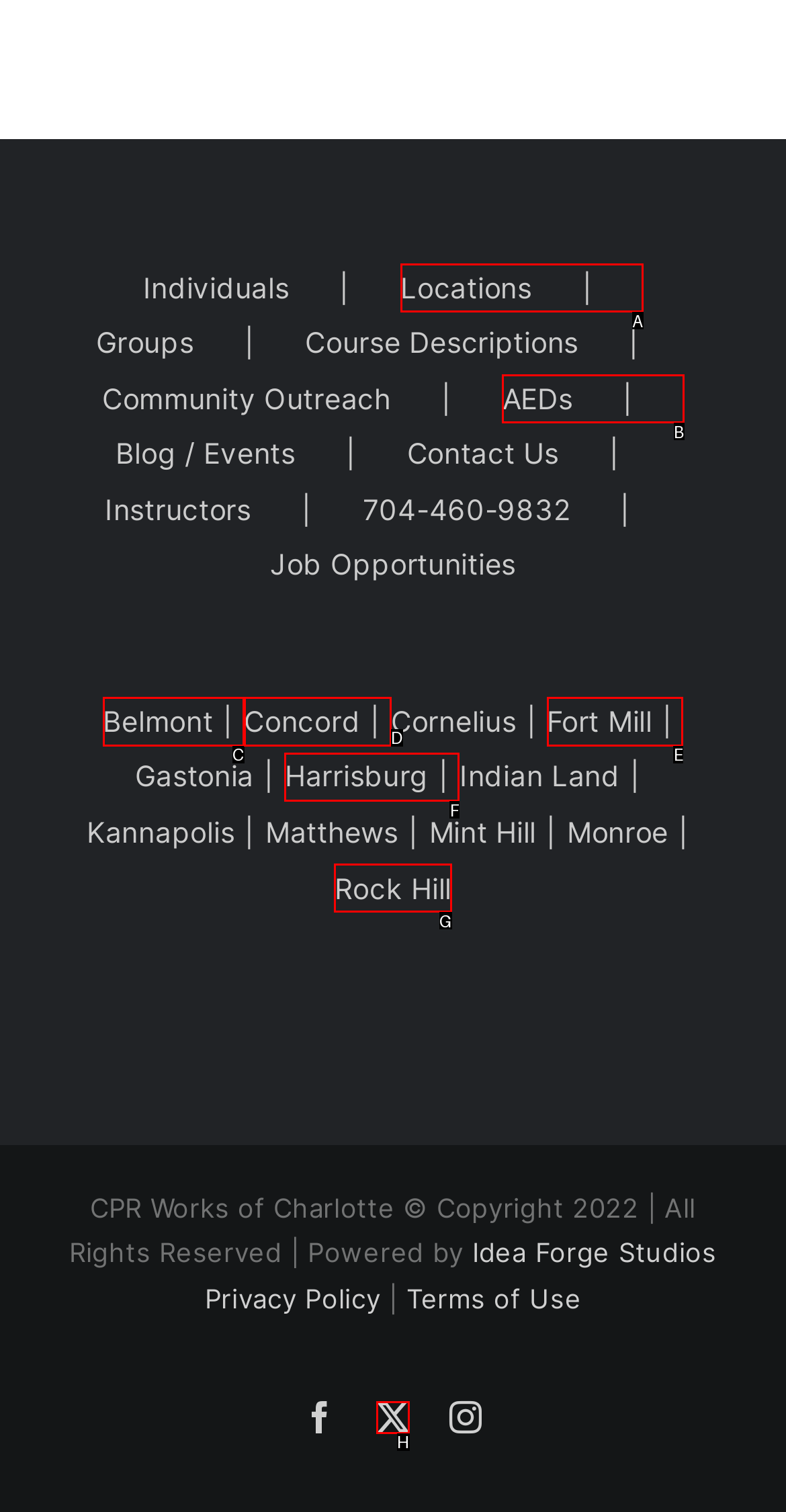Select the HTML element that corresponds to the description: Harrisburg. Answer with the letter of the matching option directly from the choices given.

F